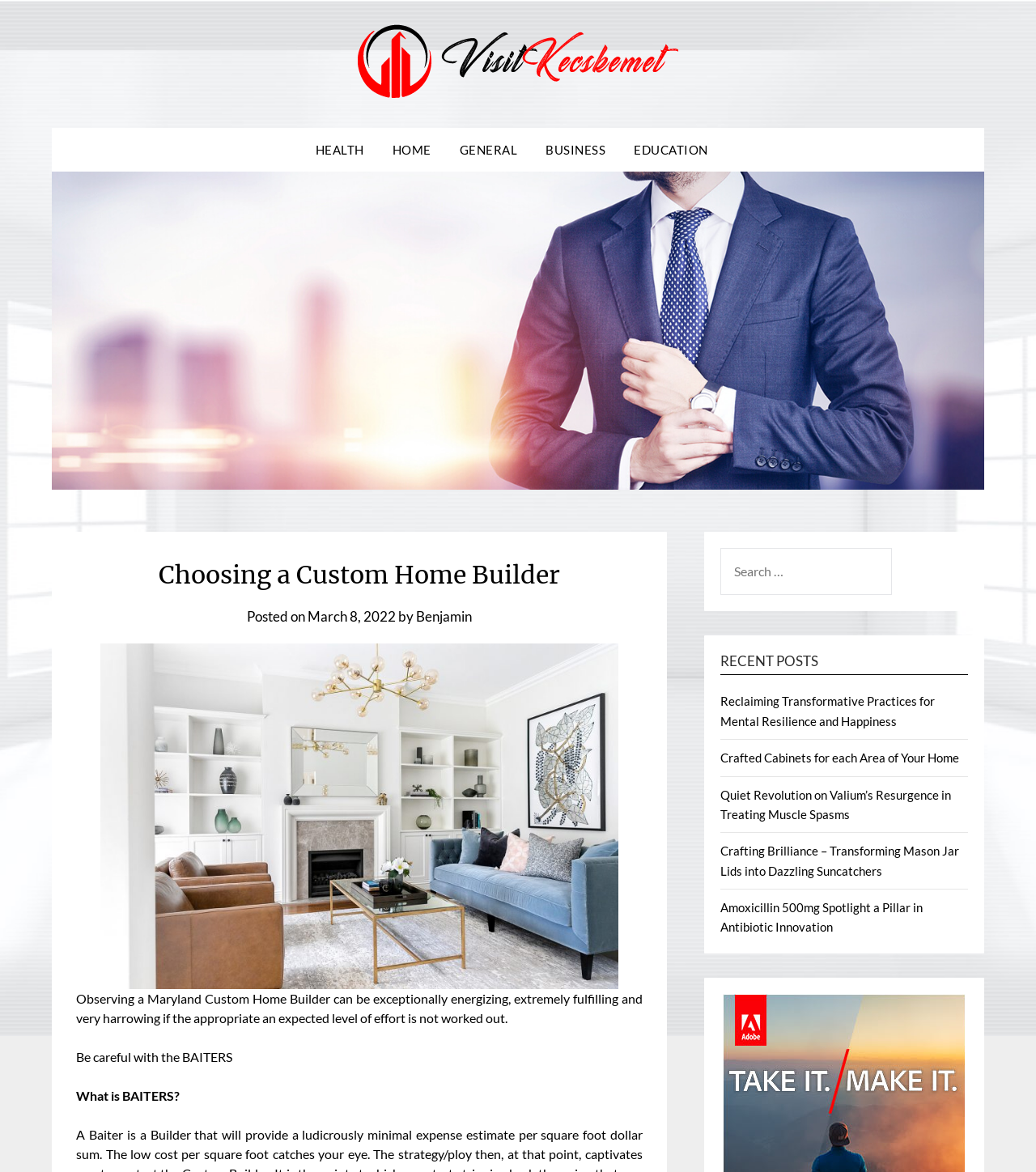Given the description: "Health", determine the bounding box coordinates of the UI element. The coordinates should be formatted as four float numbers between 0 and 1, [left, top, right, bottom].

[0.304, 0.109, 0.364, 0.147]